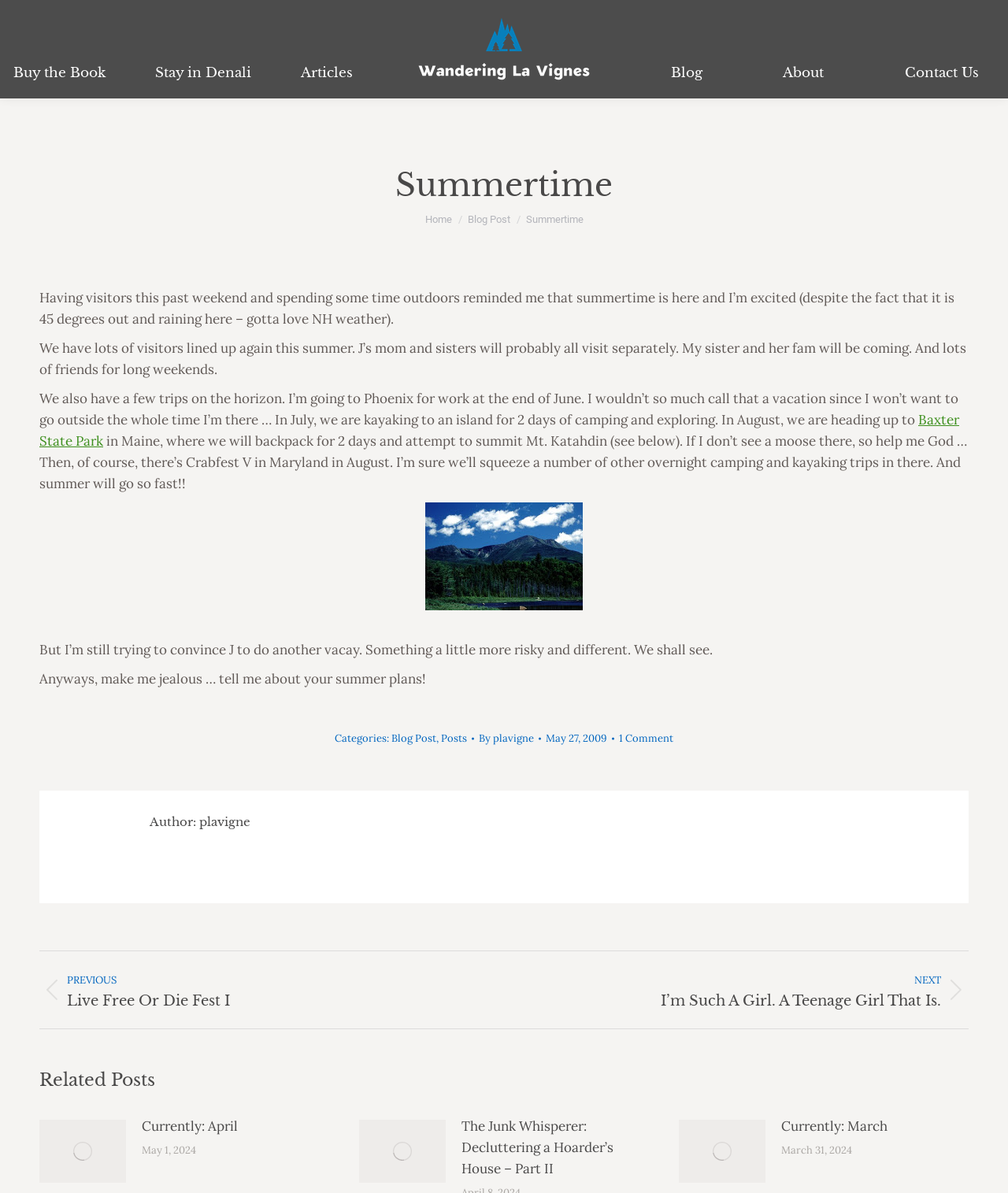Refer to the image and offer a detailed explanation in response to the question: What is the title of the blog post?

The title of the blog post can be found in the heading element with the text 'Summertime' at coordinates [0.392, 0.139, 0.608, 0.171].